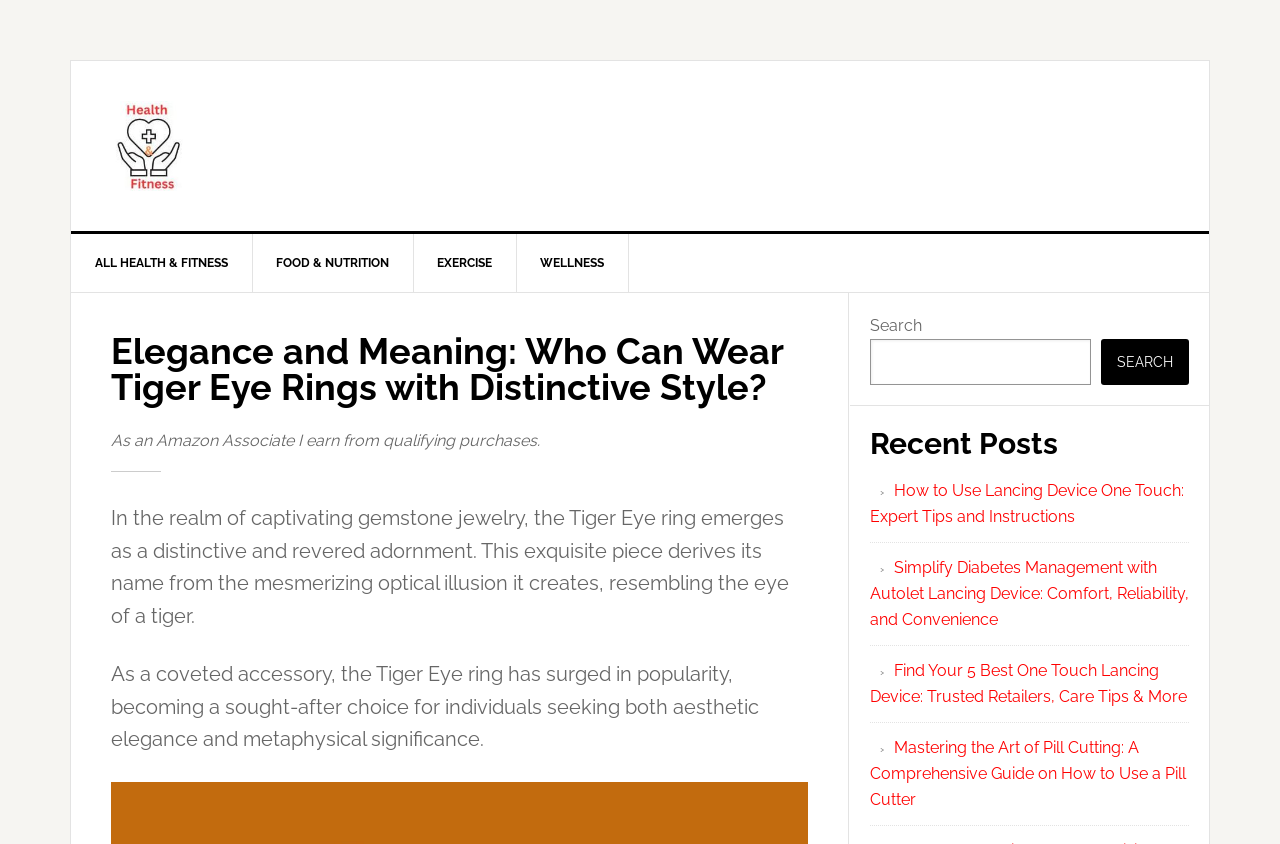Provide your answer in one word or a succinct phrase for the question: 
What is the main topic of this webpage?

Tiger Eye rings